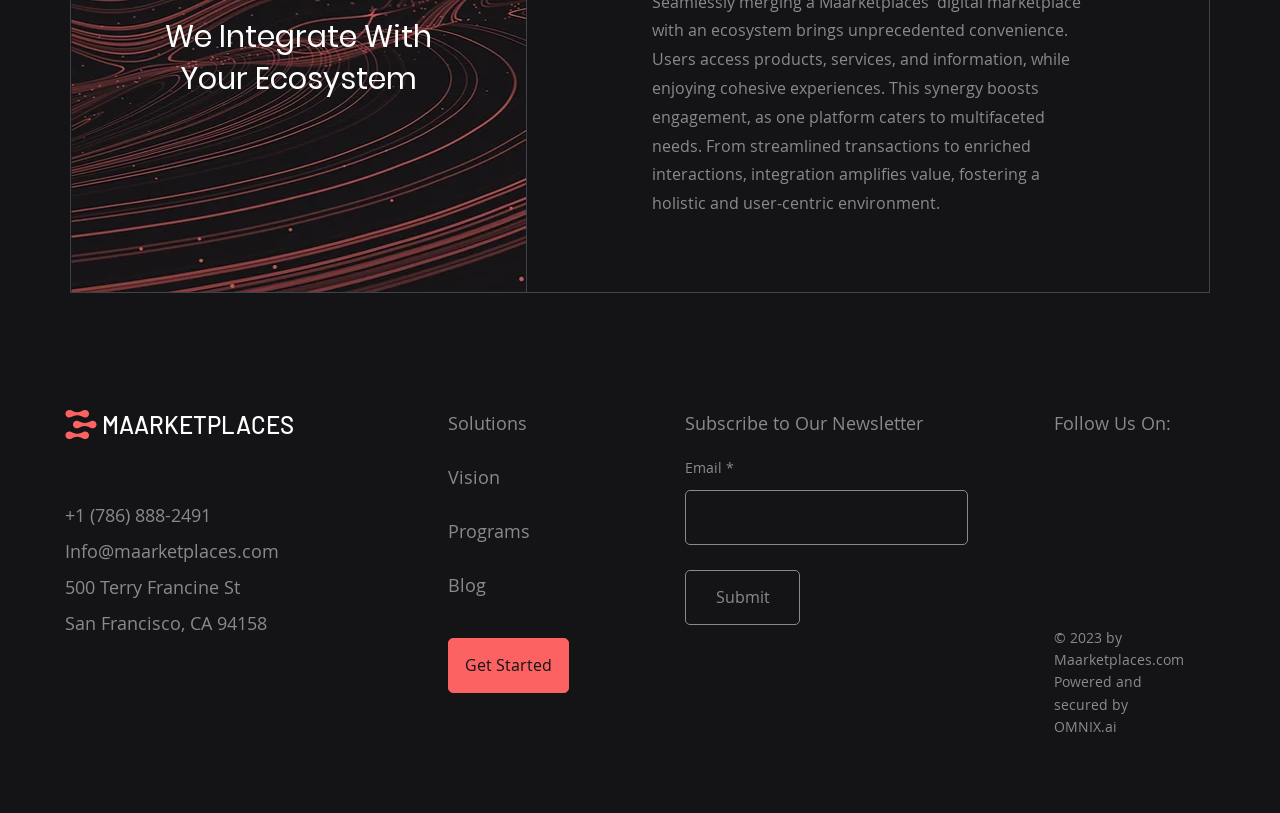Determine the bounding box coordinates for the area that needs to be clicked to fulfill this task: "Click on the 'Get Started' button". The coordinates must be given as four float numbers between 0 and 1, i.e., [left, top, right, bottom].

[0.35, 0.784, 0.445, 0.852]